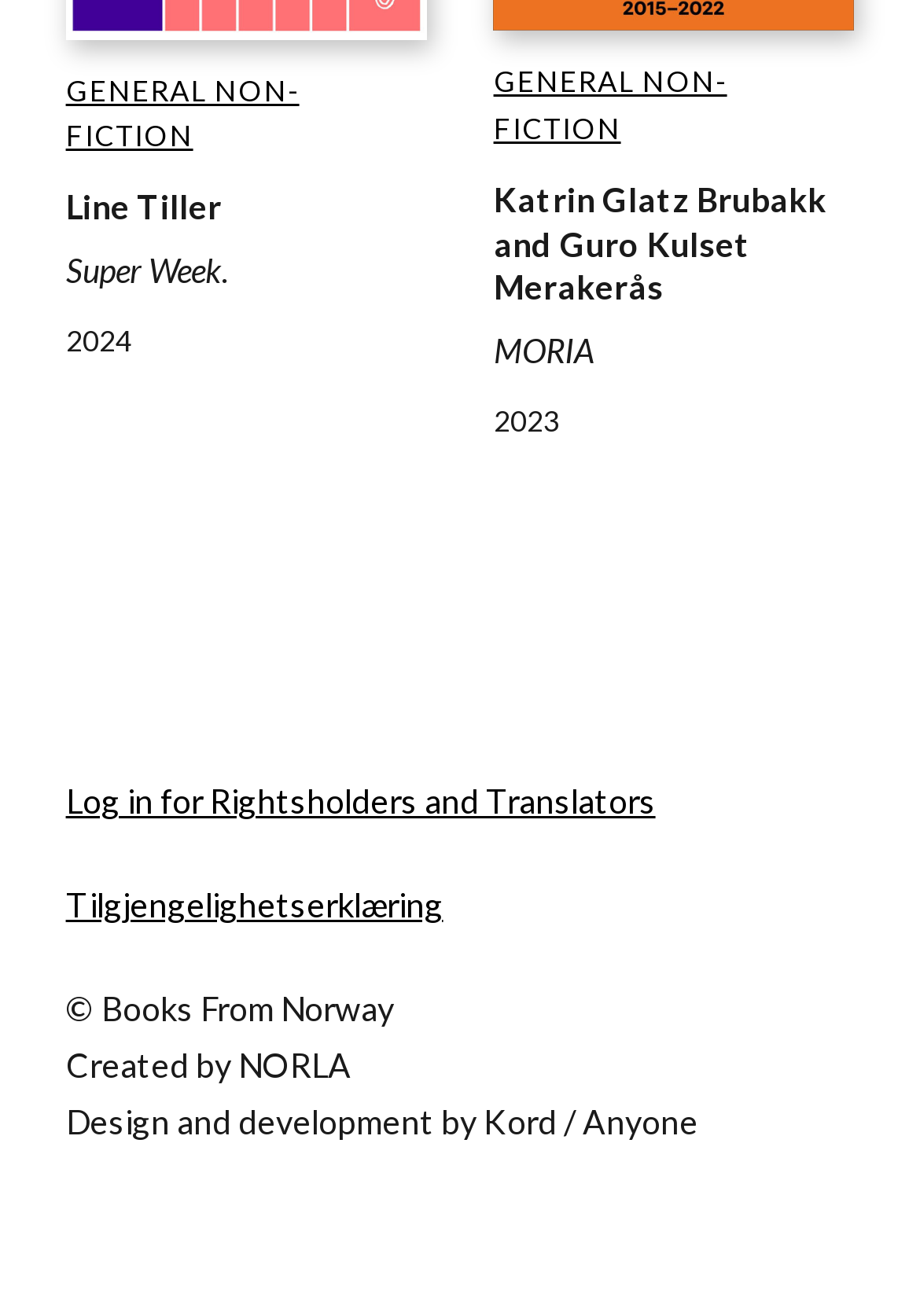Identify the bounding box coordinates for the UI element described as: "Kord".

[0.525, 0.837, 0.605, 0.867]